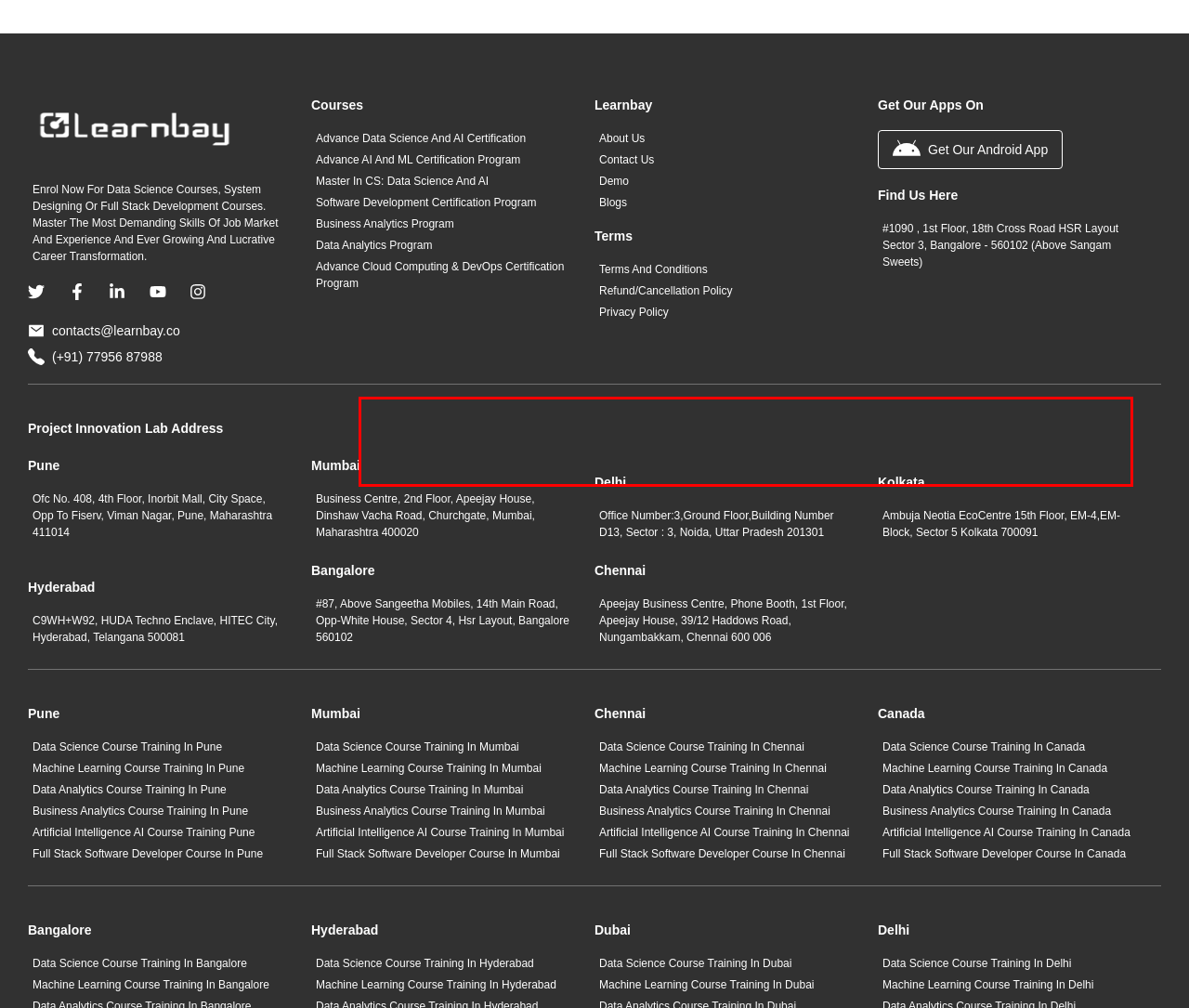Please recognize and transcribe the text located inside the red bounding box in the webpage image.

Yet, the global skills market opts for re-skilling and upskilling ways to build a team of real talents in the data field. By 2025, job scope will grow by 25% for highly skilled experts, and 25% – 45% of jobs will open in the field of automation. — European Commission